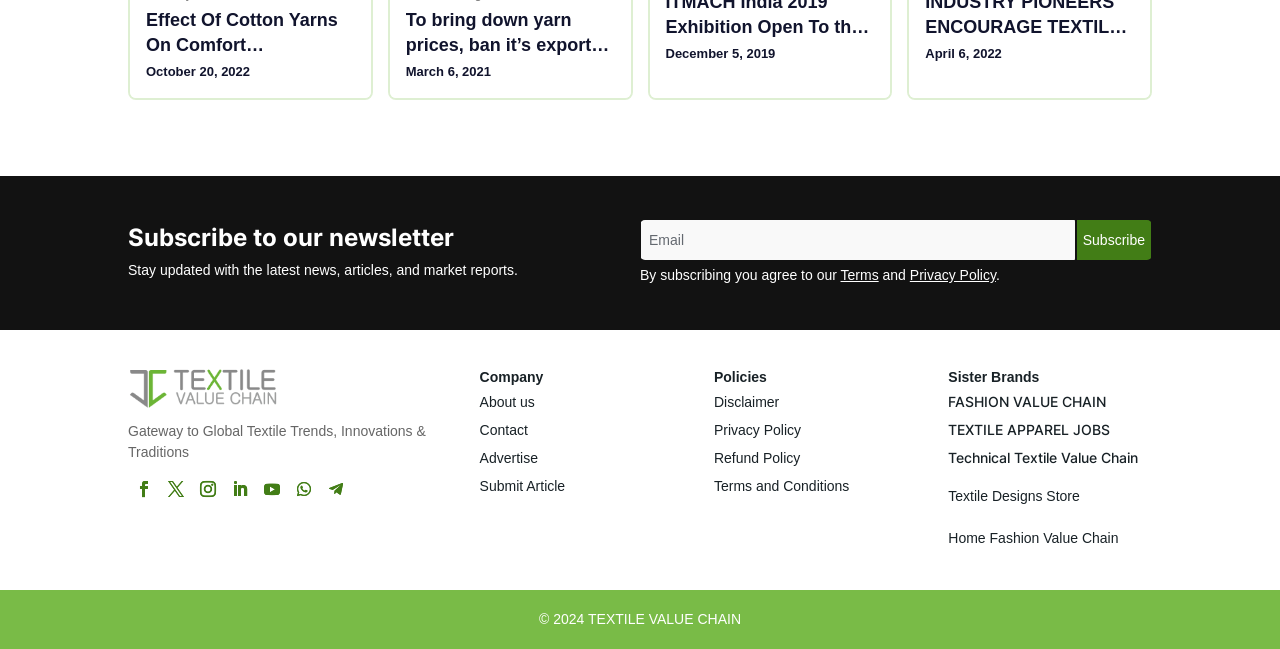How many social media links are there?
Please provide a single word or phrase as your answer based on the image.

7